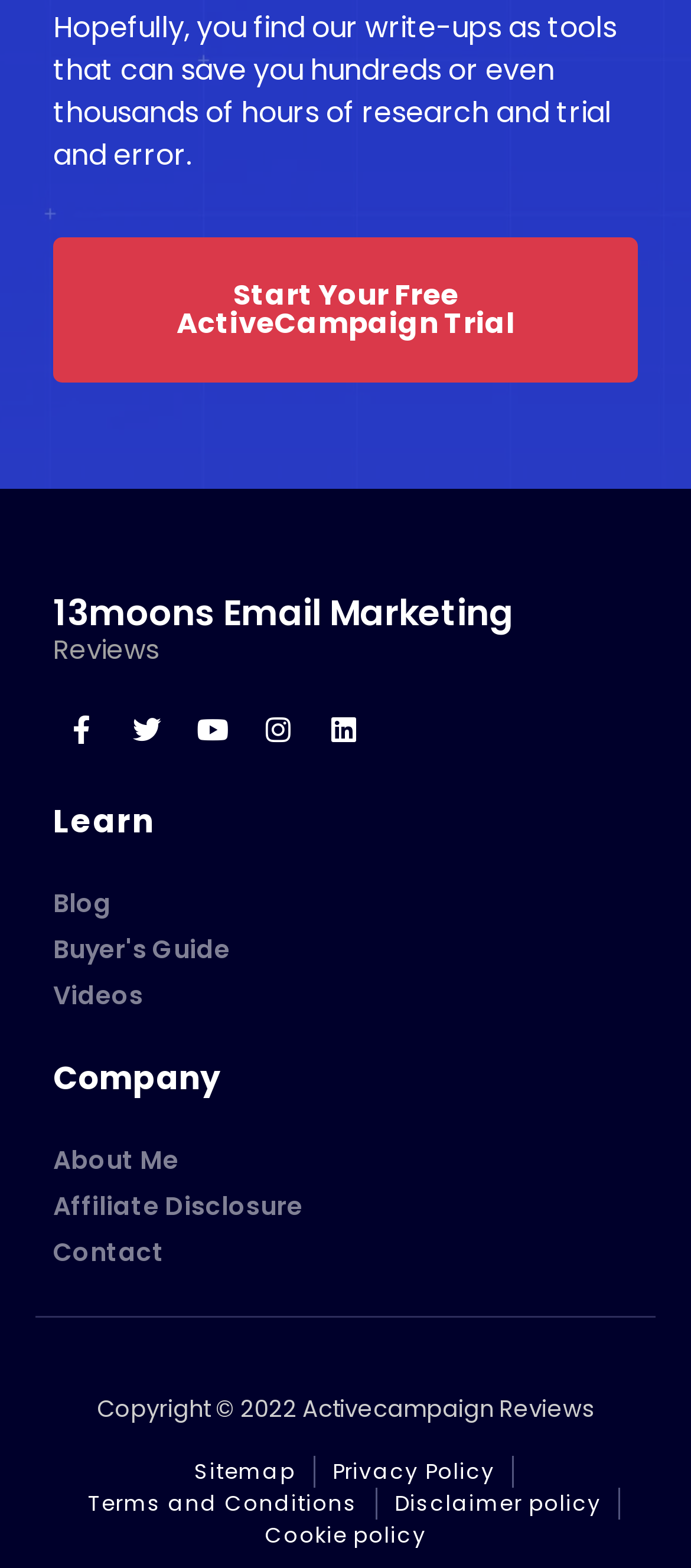Please identify the bounding box coordinates of the area I need to click to accomplish the following instruction: "Visit 13moons Email Marketing".

[0.077, 0.375, 0.744, 0.407]